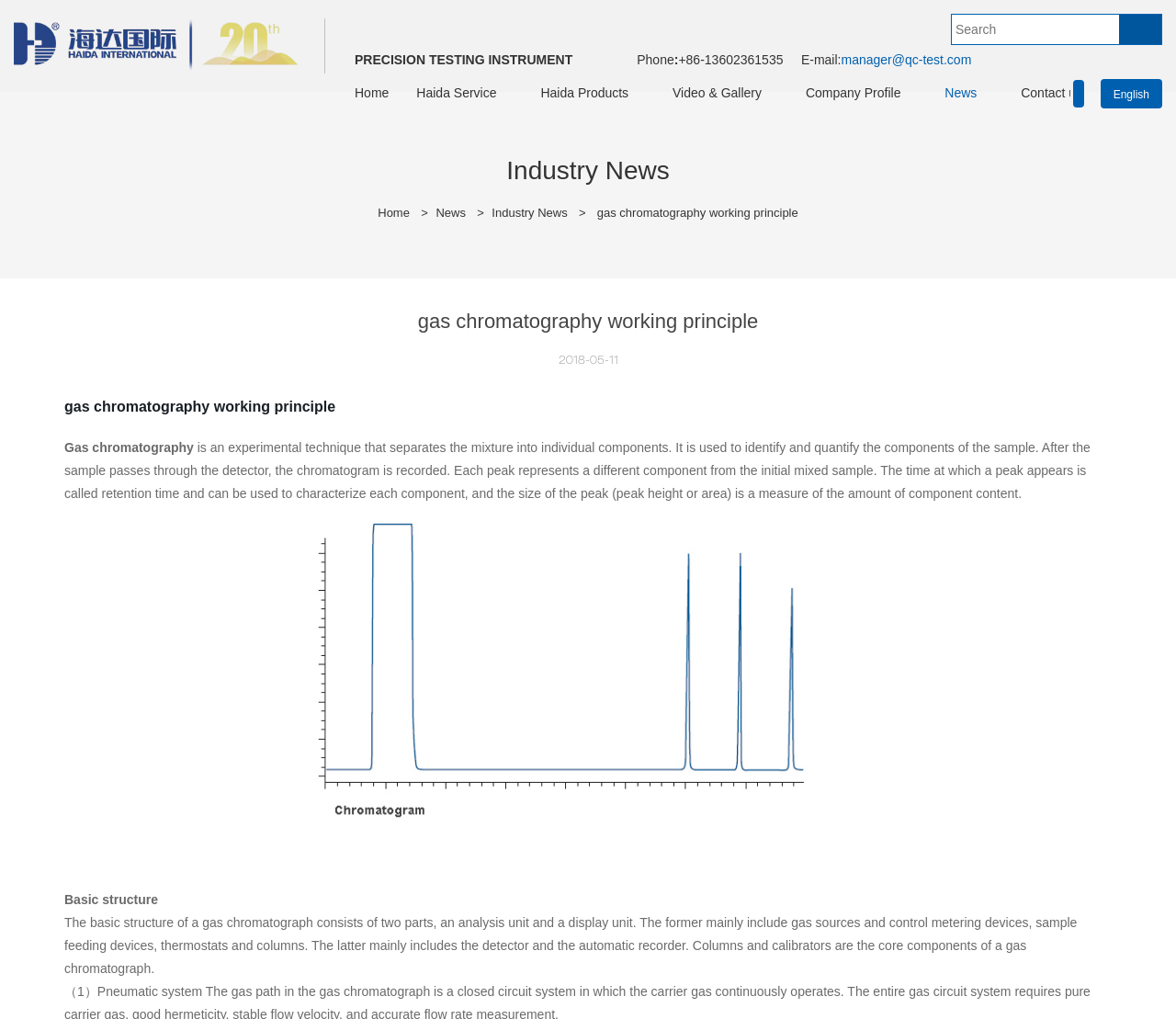Find the bounding box coordinates of the clickable area required to complete the following action: "Learn about gas chromatography working principle".

[0.508, 0.198, 0.679, 0.22]